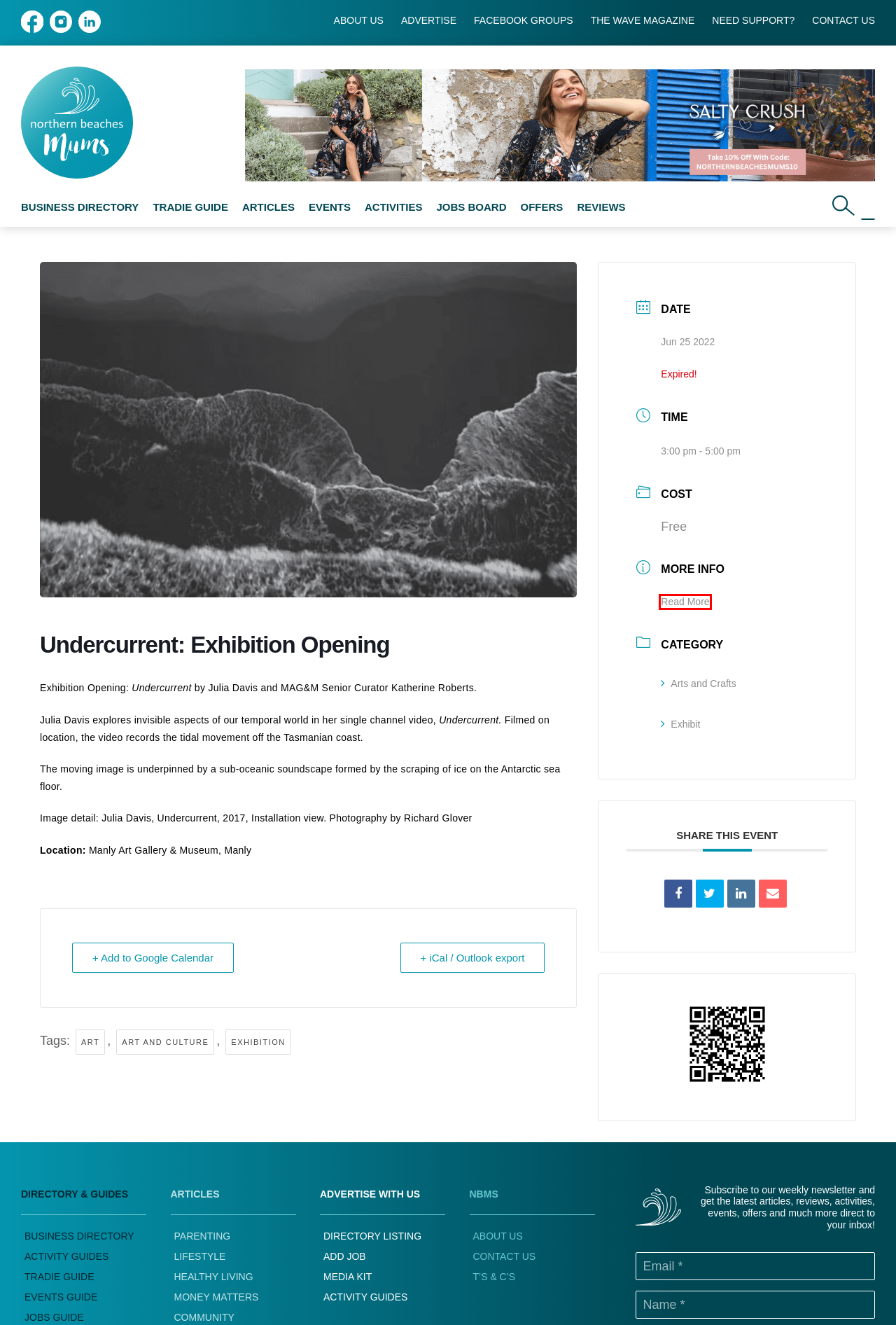Look at the screenshot of the webpage and find the element within the red bounding box. Choose the webpage description that best fits the new webpage that will appear after clicking the element. Here are the candidates:
A. Undercurrent: Exhibition Opening Tickets, Sat 25/06/2022 at 3:00 pm | Eventbrite
B. Need support? - Northern Beaches Mums
C. Add Event | Northern Beaches Mums
D. Picnic Spots
E. Community Archives - Northern Beaches Mums
F. Mother's Day Guide 2023 - Northern Beaches Mums
G. Parenting Archives - Northern Beaches Mums
H. Add Job | Northern Beaches Mums

A